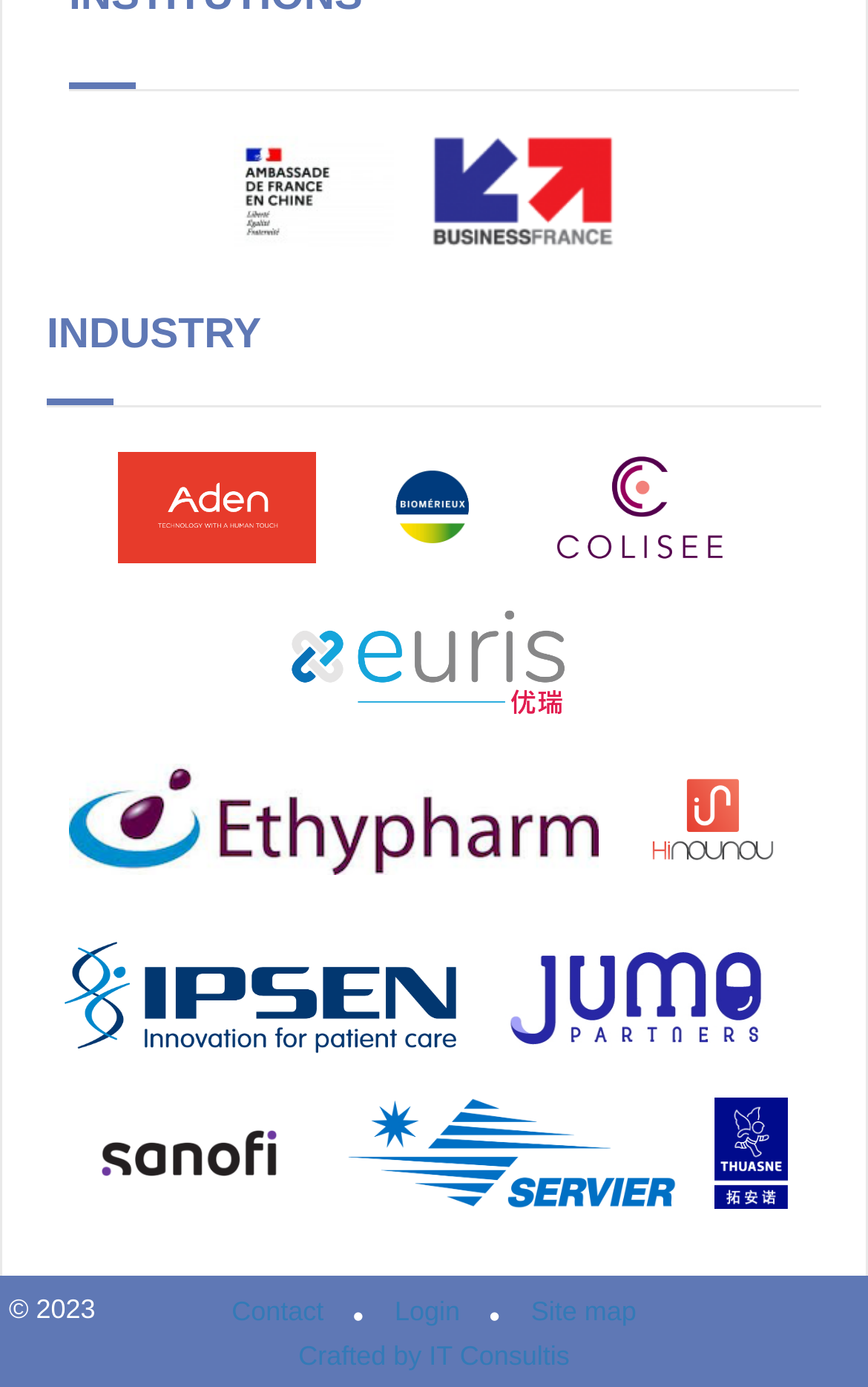Can you provide the bounding box coordinates for the element that should be clicked to implement the instruction: "Click on Aden"?

[0.137, 0.351, 0.365, 0.377]